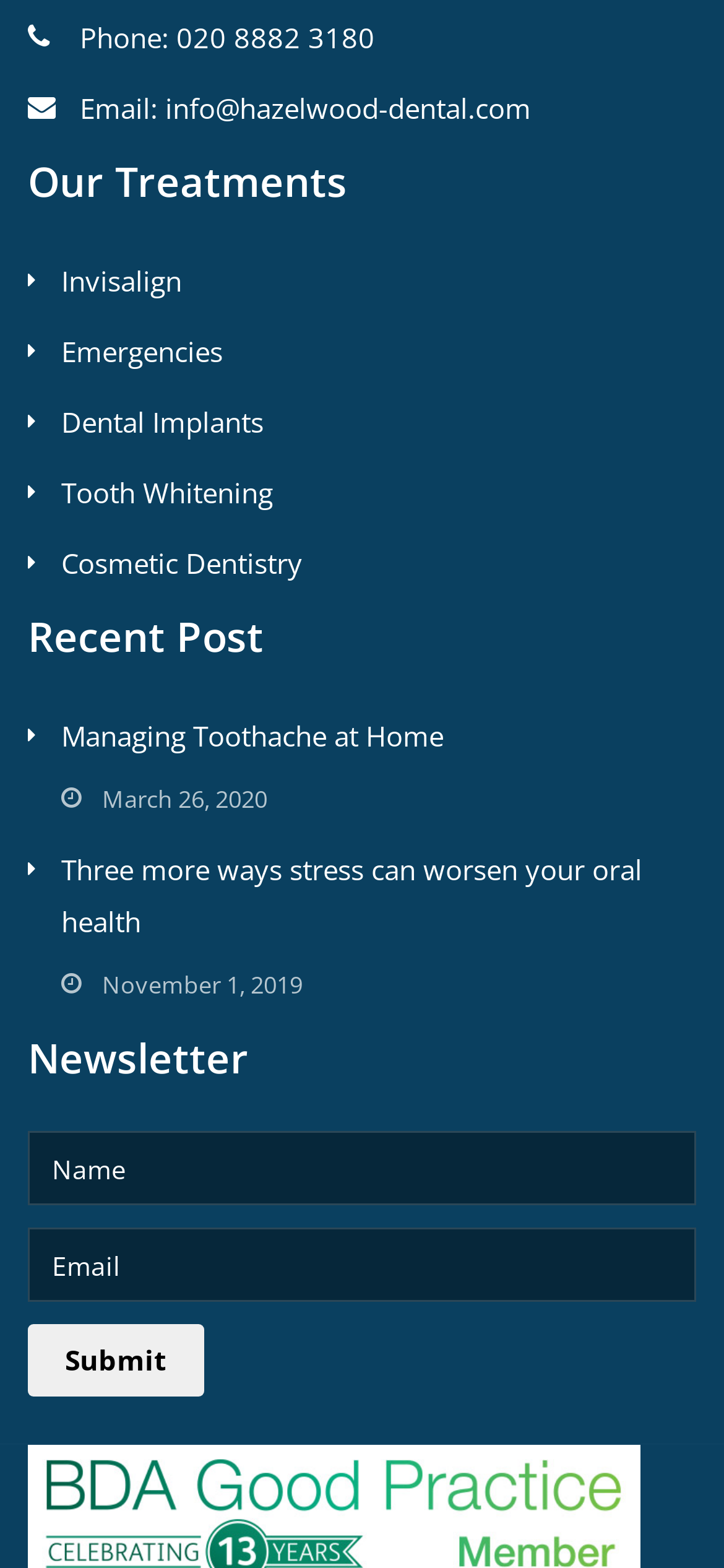What is the phone number of the dental clinic?
Using the image as a reference, give a one-word or short phrase answer.

020 8882 3180